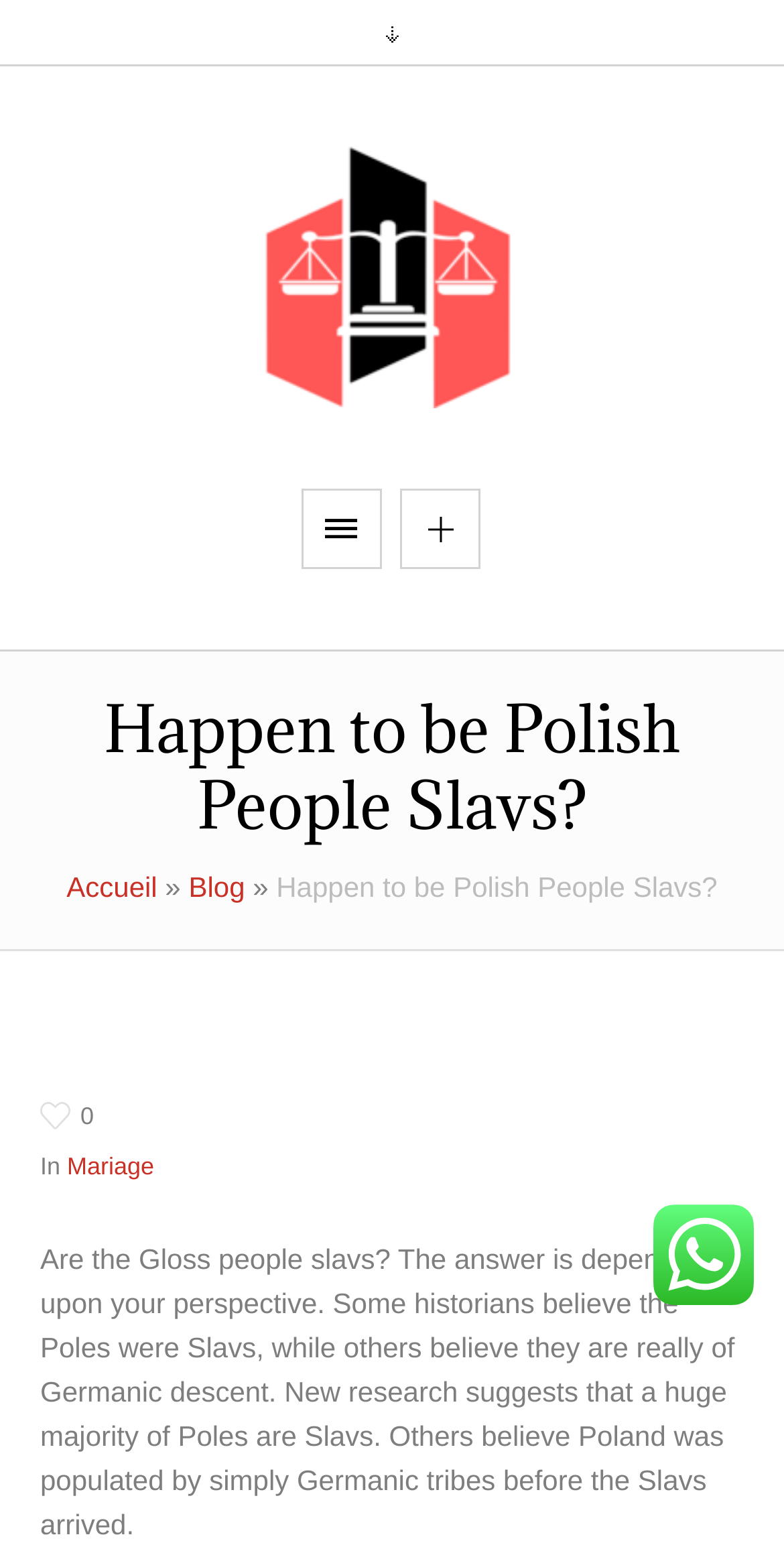Please reply to the following question using a single word or phrase: 
How many links are present in the top navigation bar?

3